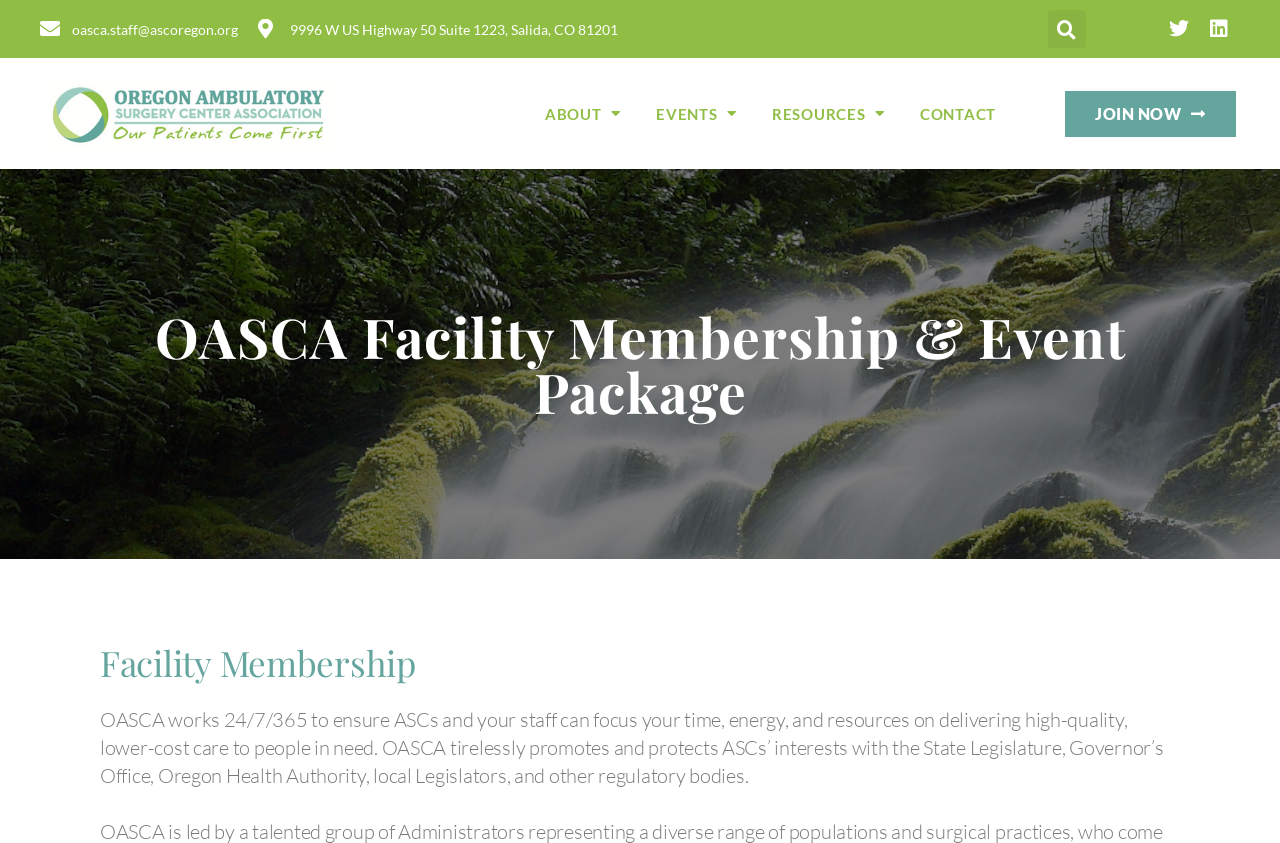Please provide a comprehensive response to the question based on the details in the image: How many social media links are present?

I counted the number of social media links by looking at the link elements with the bounding box coordinates [0.905, 0.011, 0.937, 0.058] and [0.937, 0.011, 0.968, 0.058], which correspond to Twitter and Linkedin respectively.